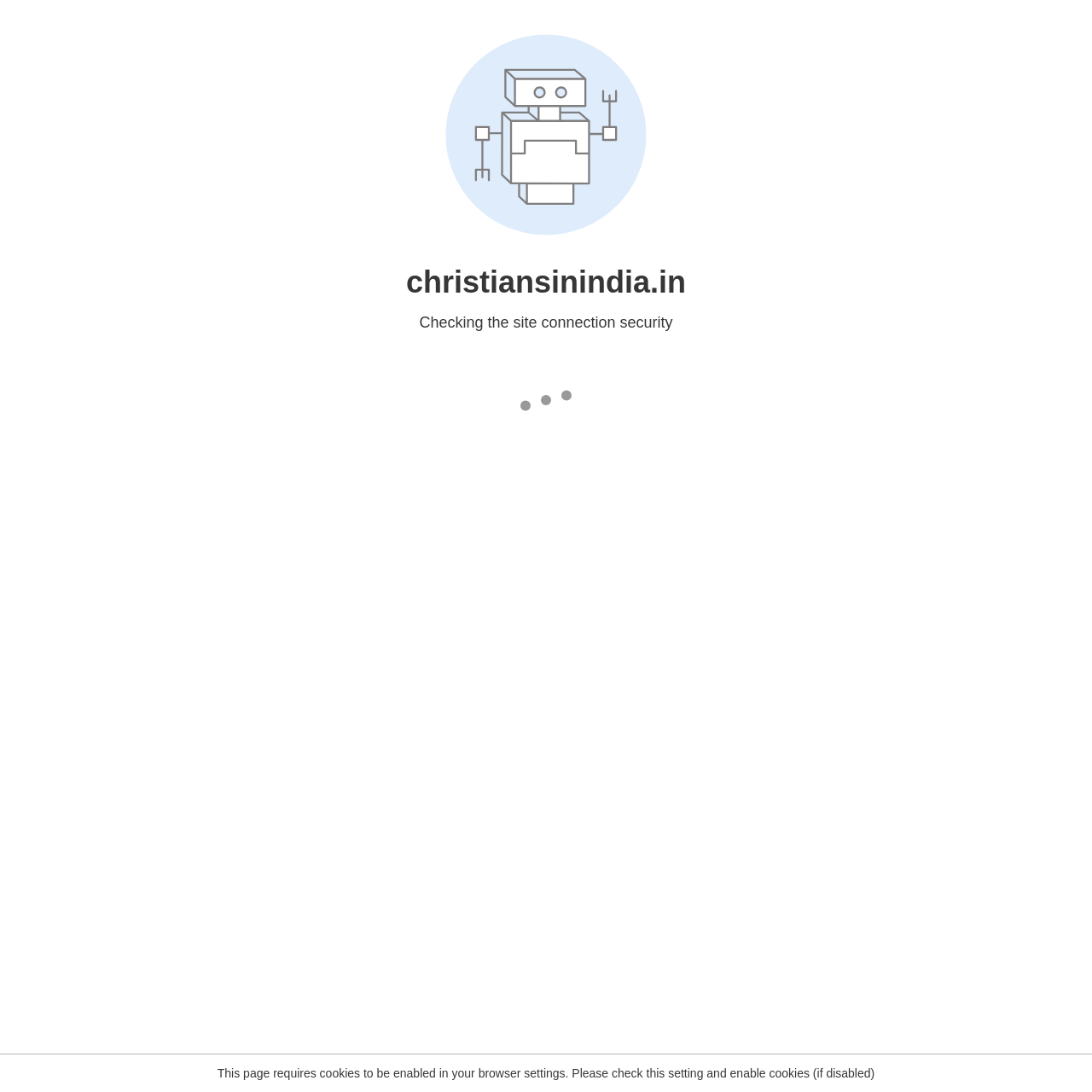Answer the following query concisely with a single word or phrase:
How many superscript links are there?

2